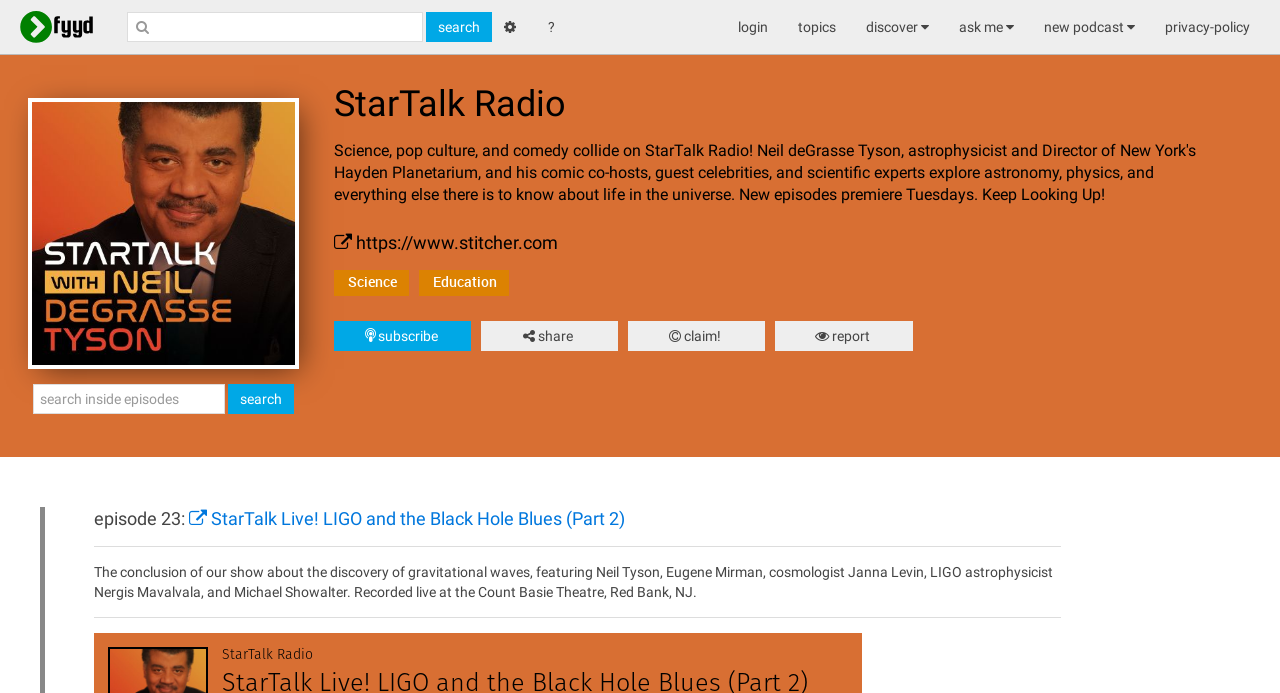Can you find the bounding box coordinates for the element that needs to be clicked to execute this instruction: "Check Copyright information"? The coordinates should be given as four float numbers between 0 and 1, i.e., [left, top, right, bottom].

None